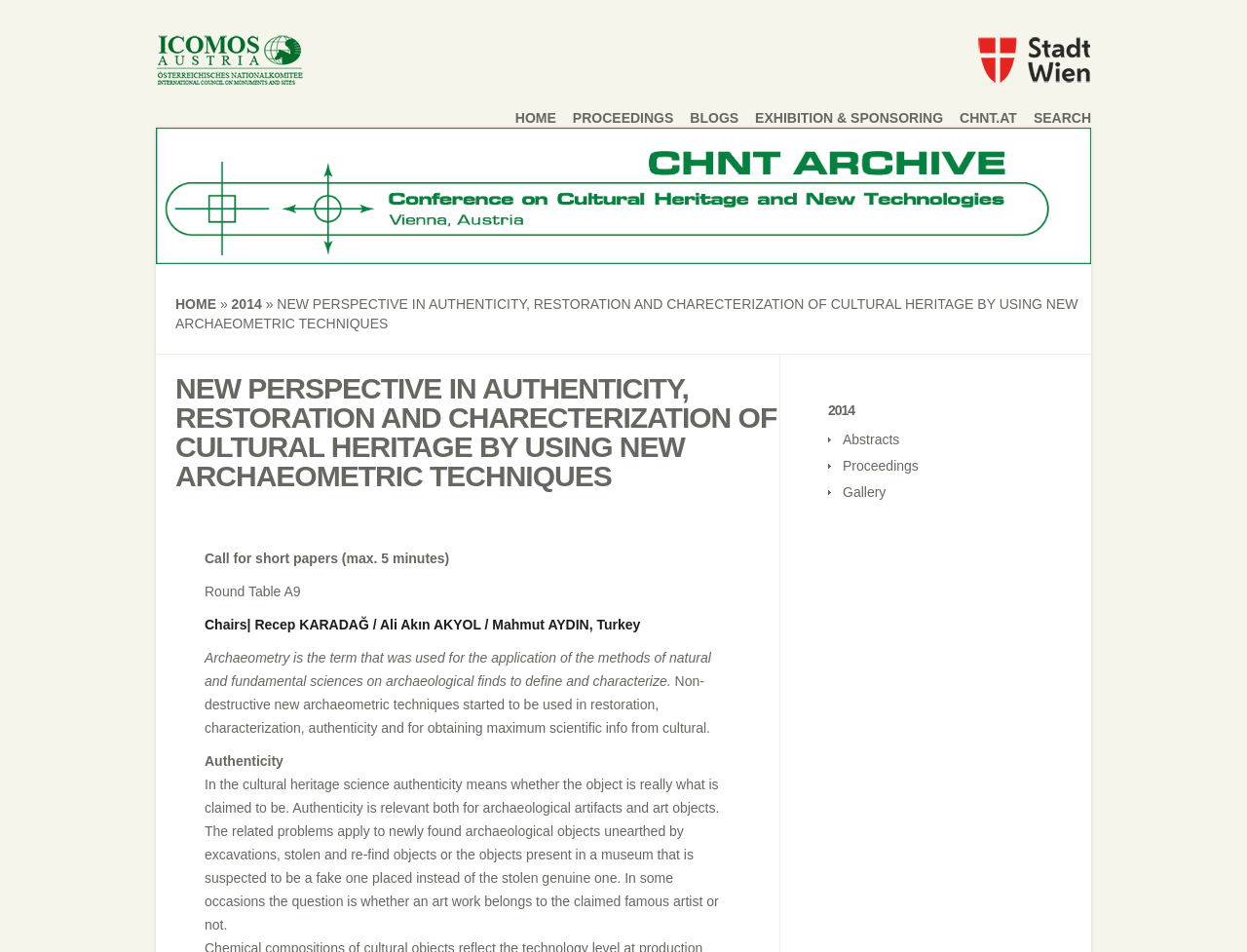Determine the bounding box coordinates of the clickable region to carry out the instruction: "View the proceedings of 2014".

[0.676, 0.481, 0.737, 0.498]